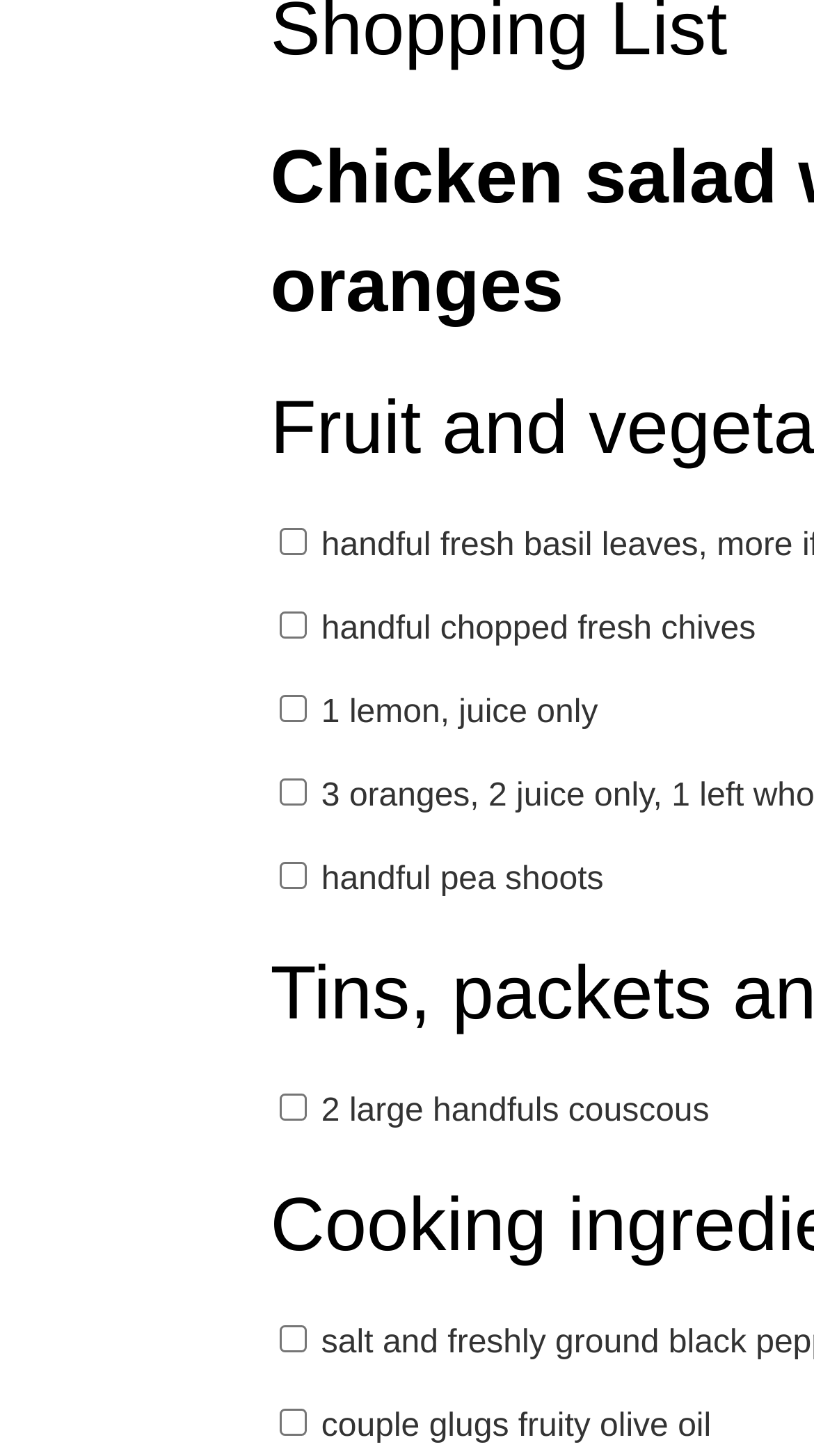Identify the bounding box coordinates necessary to click and complete the given instruction: "Select salt and freshly ground black pepper".

[0.342, 0.911, 0.376, 0.929]